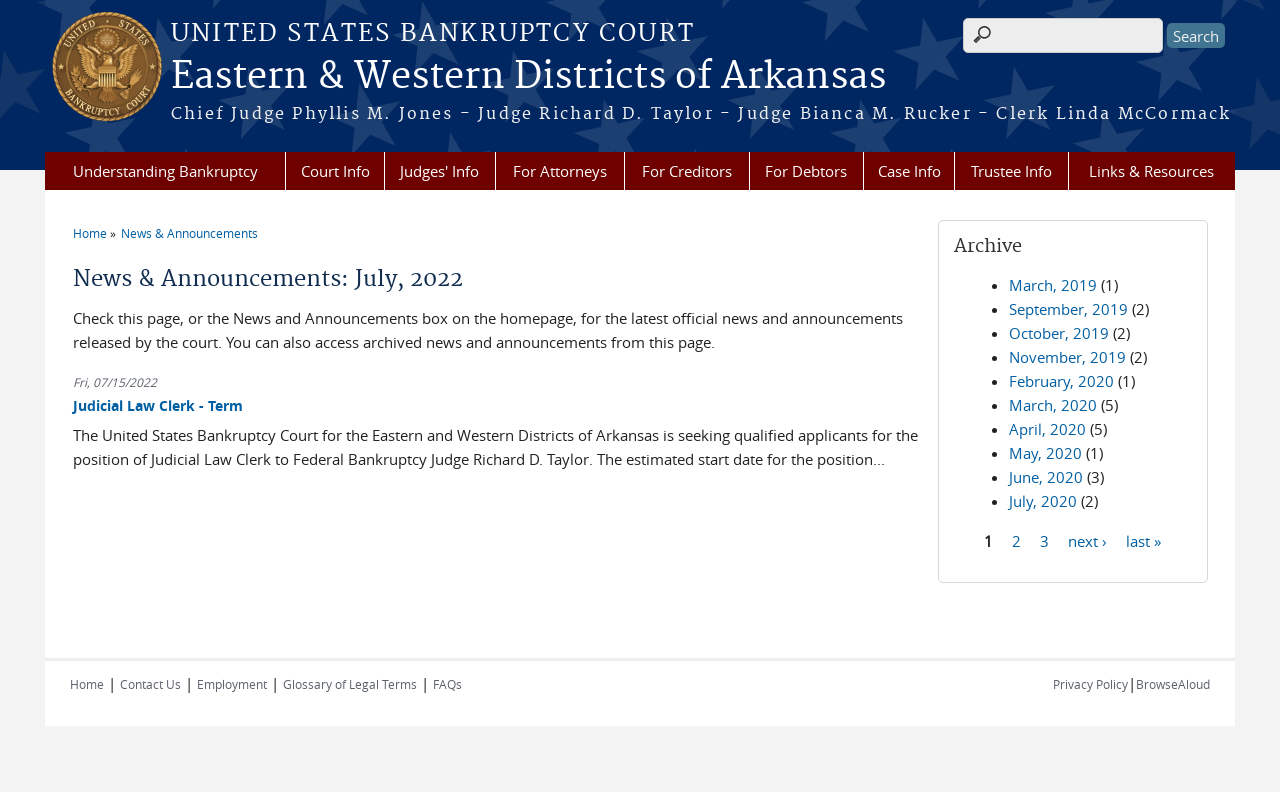Provide a short, one-word or phrase answer to the question below:
What is the name of the court?

United States Bankruptcy Court